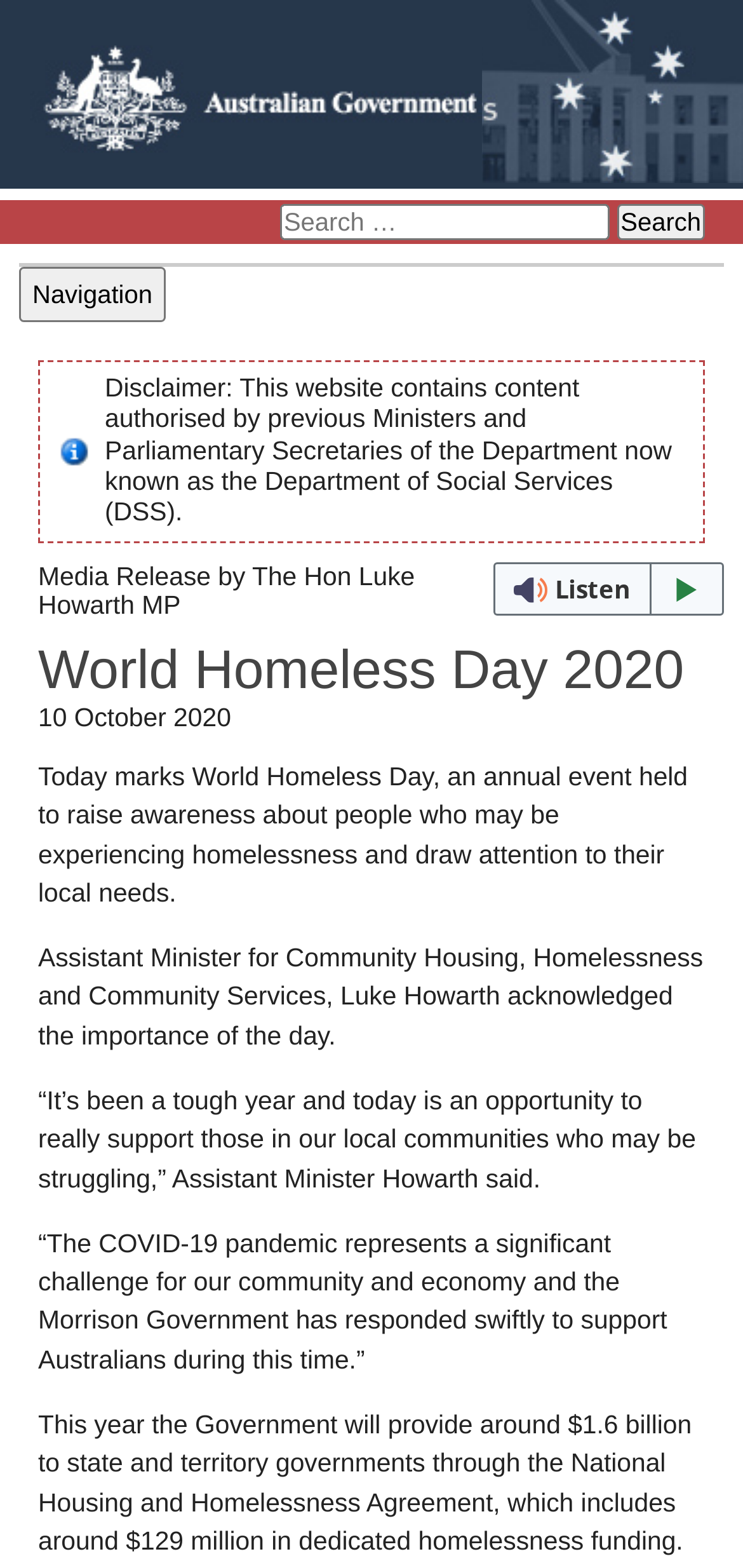Please provide the bounding box coordinates for the UI element as described: "Navigation". The coordinates must be four floats between 0 and 1, represented as [left, top, right, bottom].

[0.026, 0.17, 0.223, 0.205]